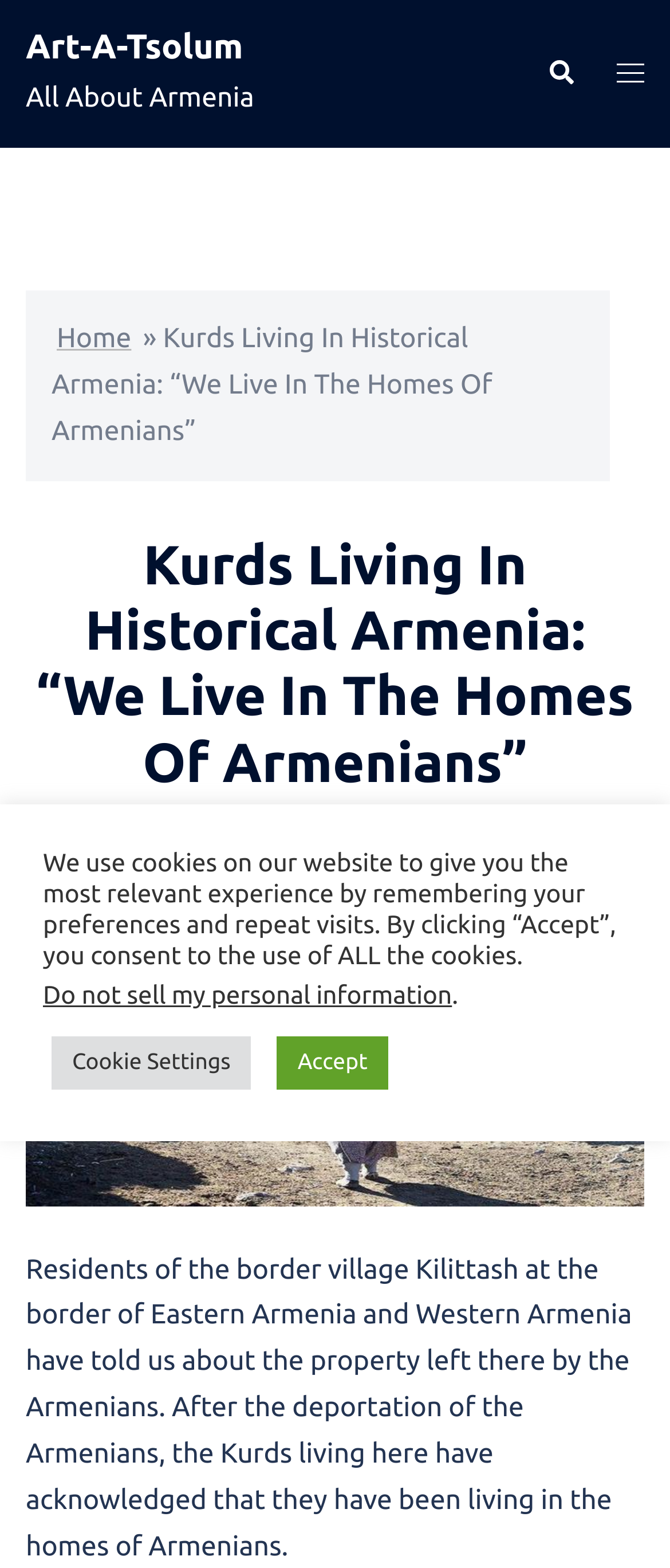What is the location mentioned in the article?
Answer the question in as much detail as possible.

I determined the location mentioned in the article by reading the text, which says 'Residents of the border village Kilittash at the border of Eastern Armenia and Western Armenia...'